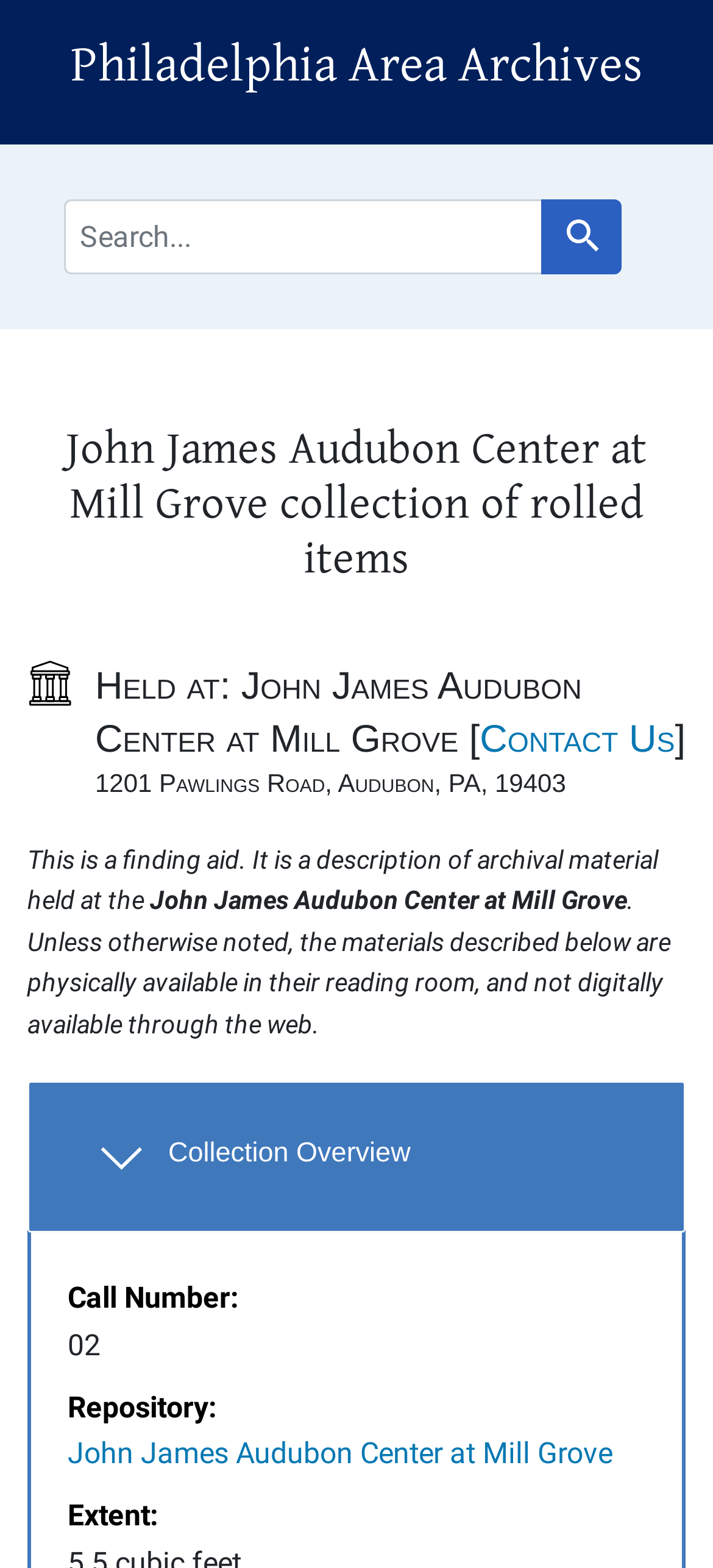What is the extent of the collection?
Please provide a comprehensive answer based on the information in the image.

I found the answer by looking at the description list term element with the text 'Extent:' but there is no corresponding description list detail element with the extent information, so I concluded that the extent is not specified.